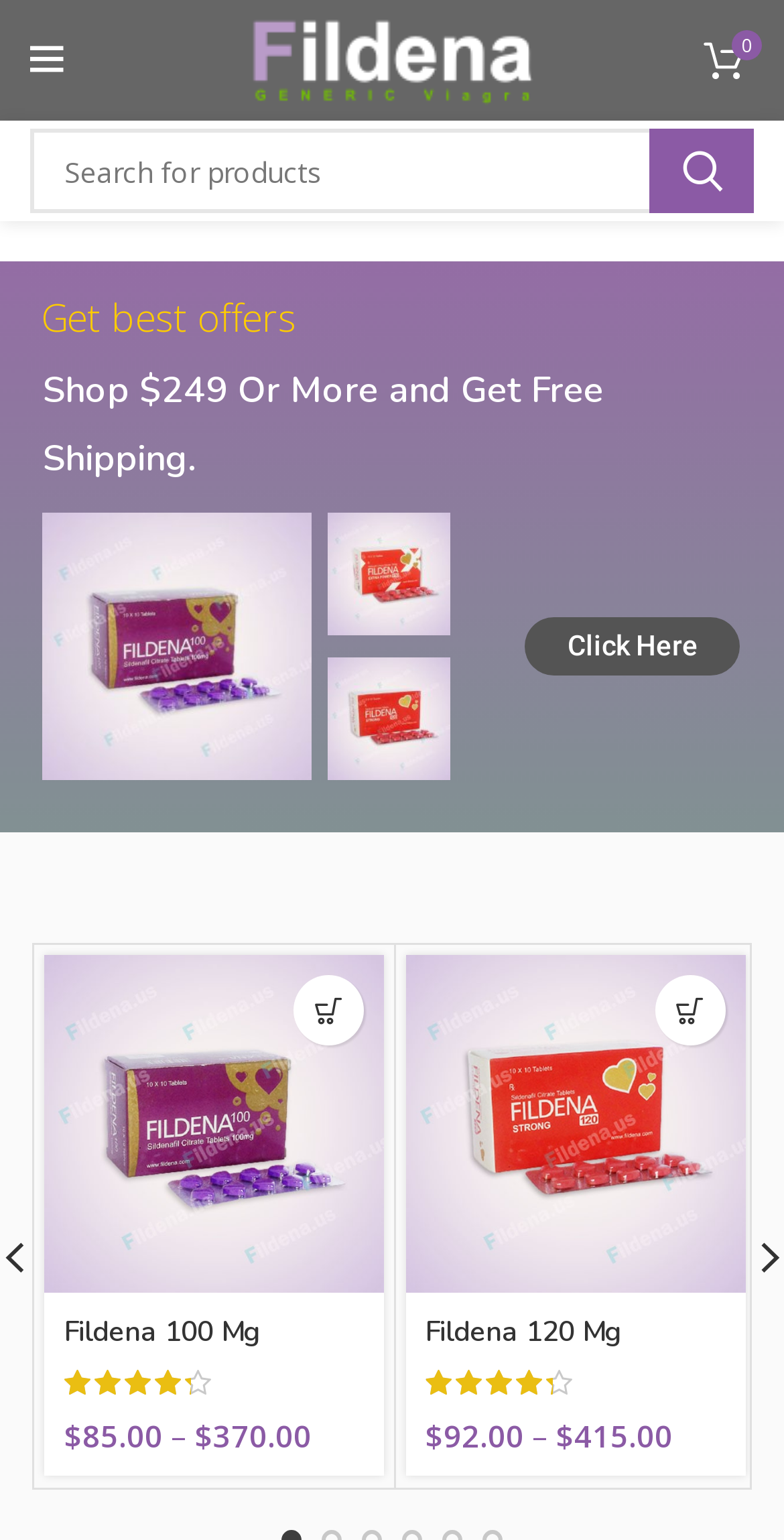Bounding box coordinates are specified in the format (top-left x, top-left y, bottom-right x, bottom-right y). All values are floating point numbers bounded between 0 and 1. Please provide the bounding box coordinate of the region this sentence describes: Select options

[0.374, 0.633, 0.463, 0.679]